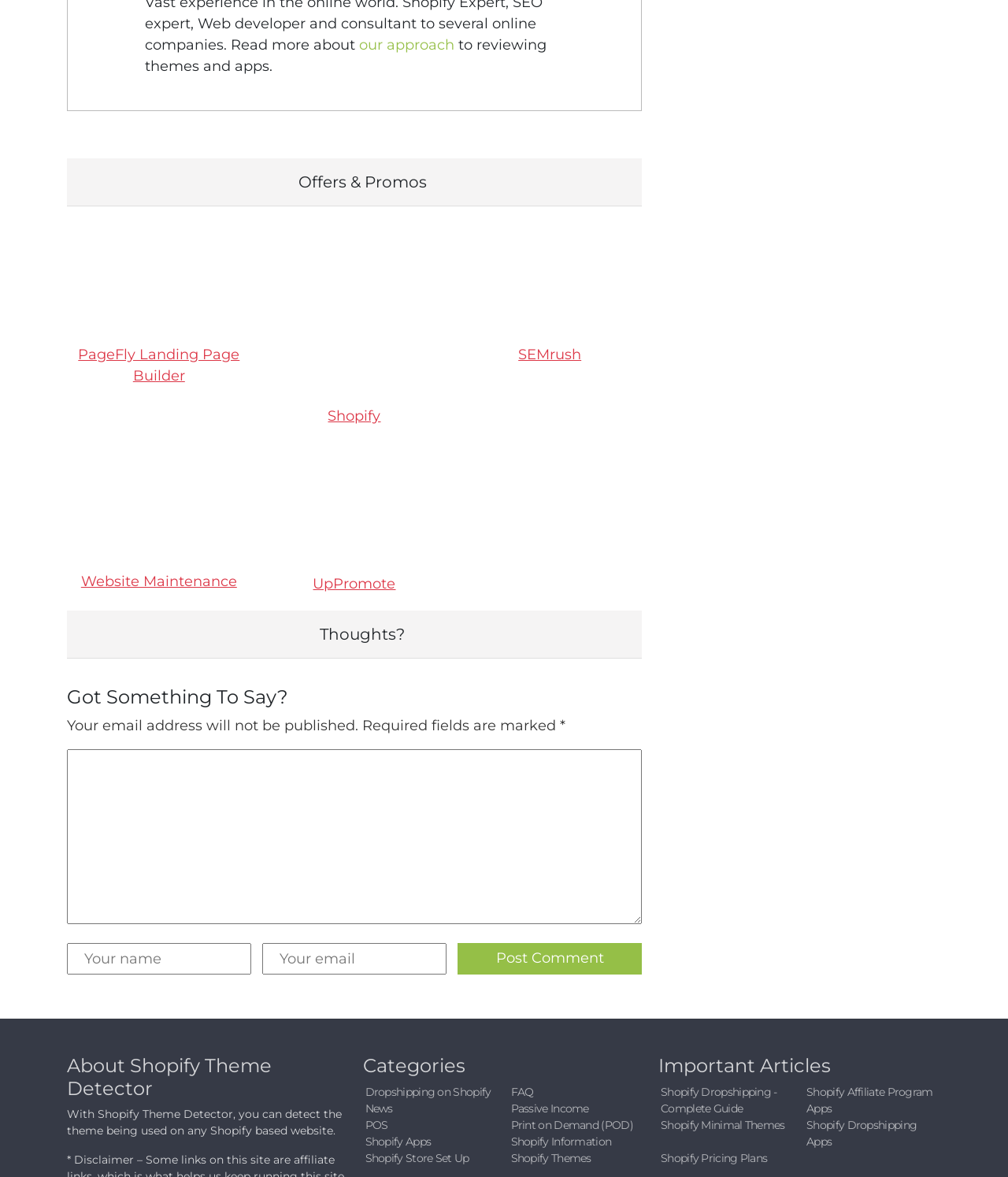Respond to the question below with a concise word or phrase:
What is the text above the comment section?

Got Something To Say?